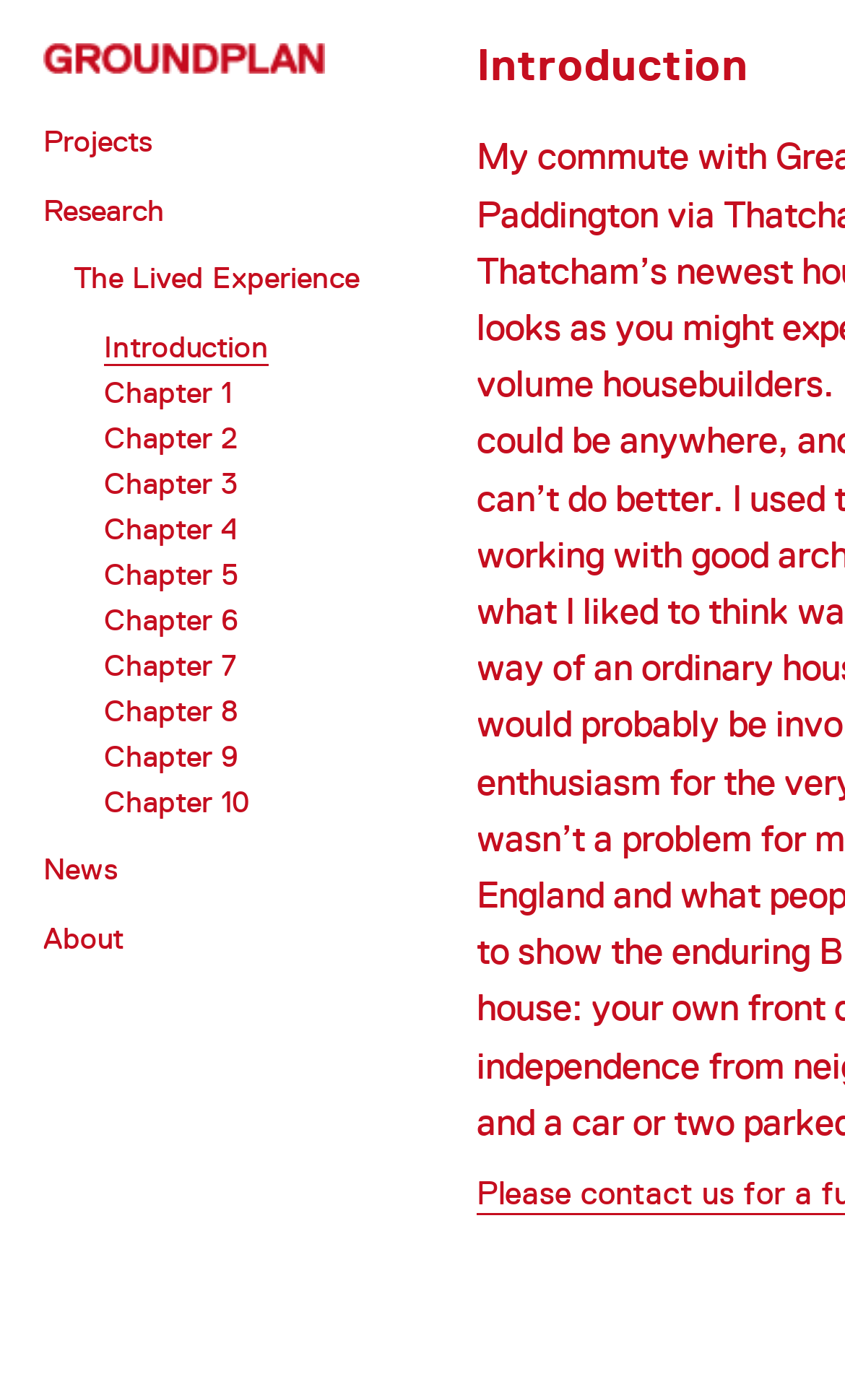Locate the bounding box coordinates of the element that should be clicked to execute the following instruction: "learn about research".

[0.051, 0.137, 0.195, 0.162]